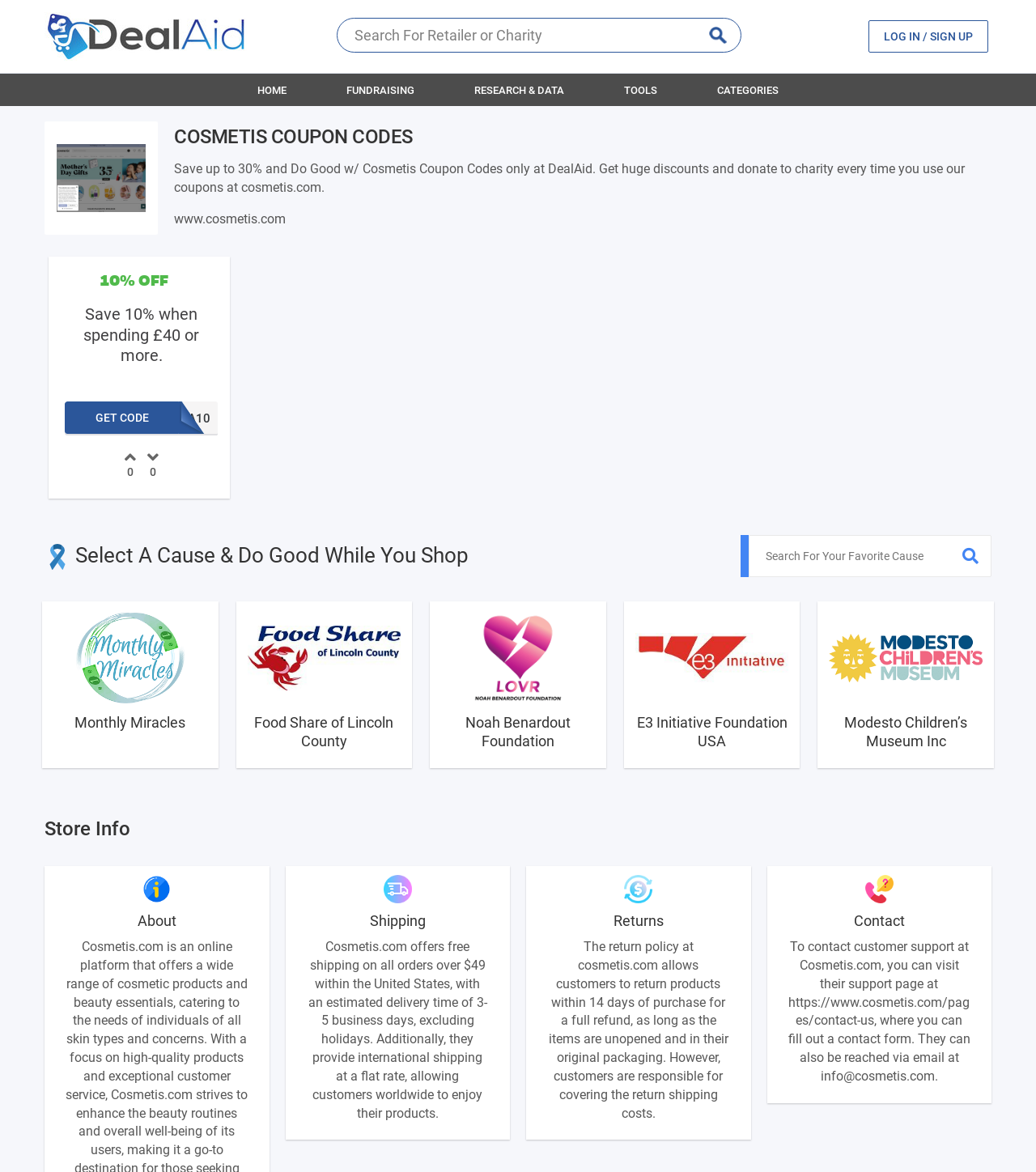Please identify the bounding box coordinates of the region to click in order to complete the given instruction: "Search for your favorite cause". The coordinates should be four float numbers between 0 and 1, i.e., [left, top, right, bottom].

[0.723, 0.456, 0.957, 0.492]